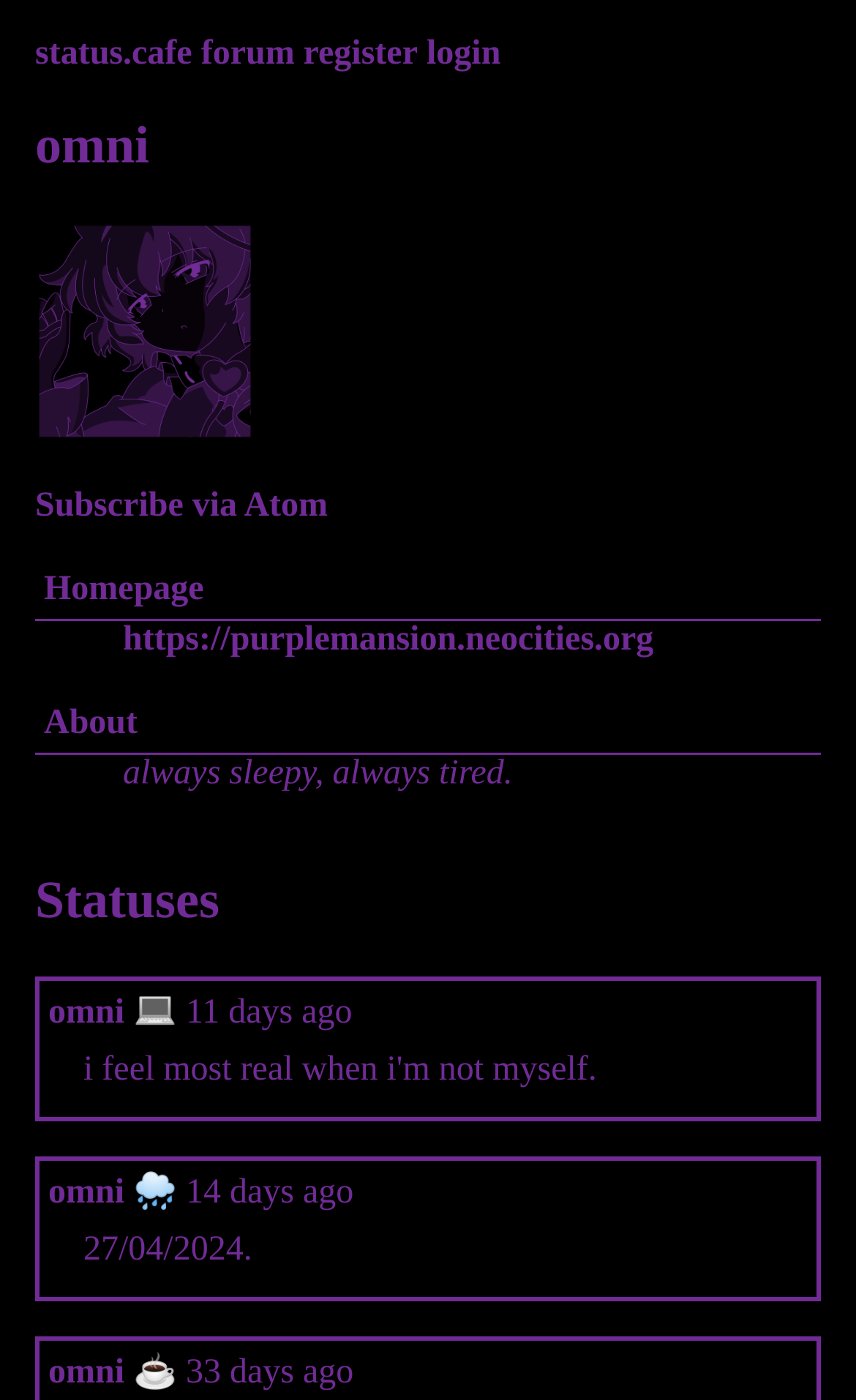Highlight the bounding box of the UI element that corresponds to this description: "Subscribe via Atom".

[0.041, 0.348, 0.383, 0.374]